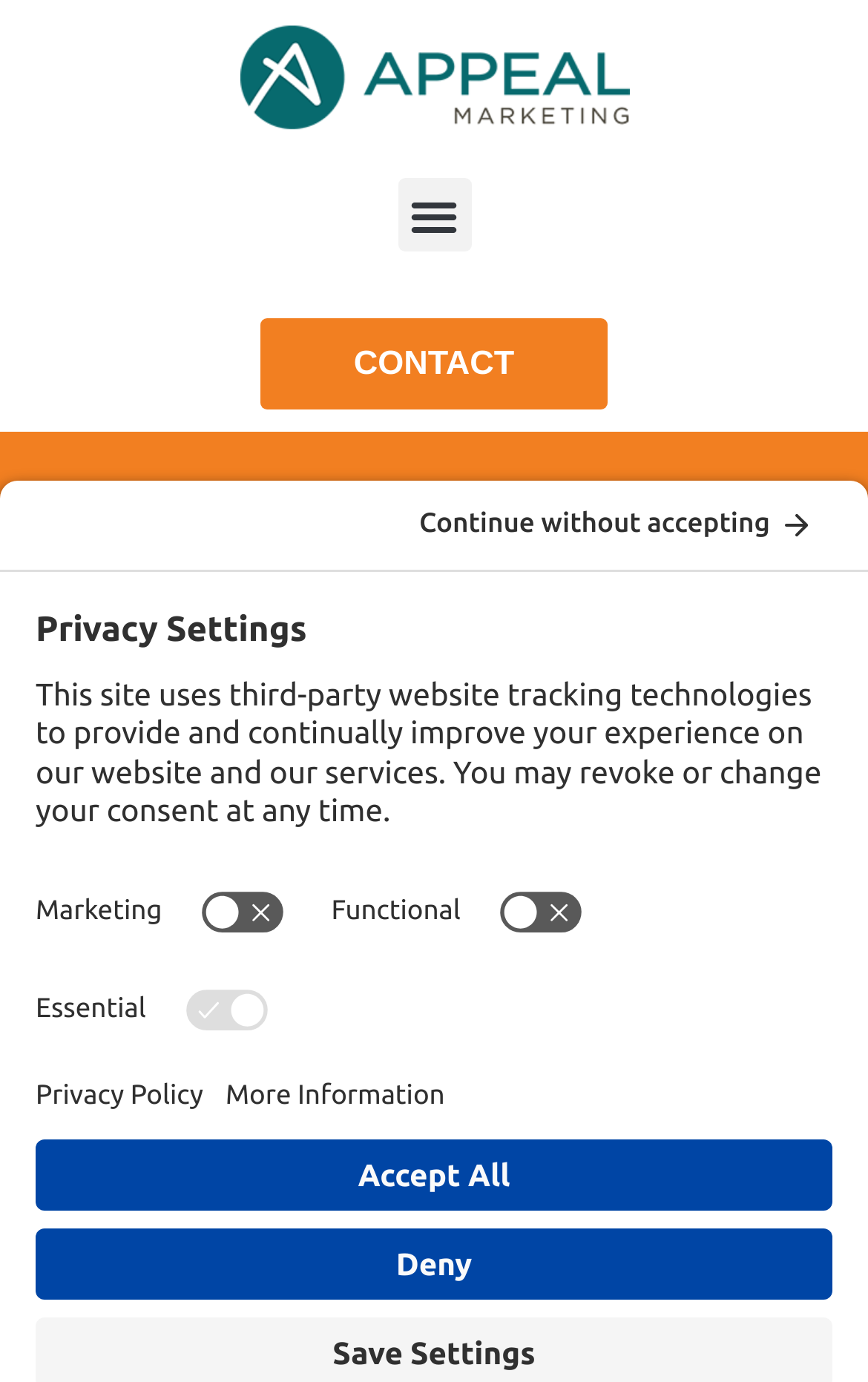Please give a succinct answer using a single word or phrase:
What is the default state of the 'Essential' switch?

Enabled